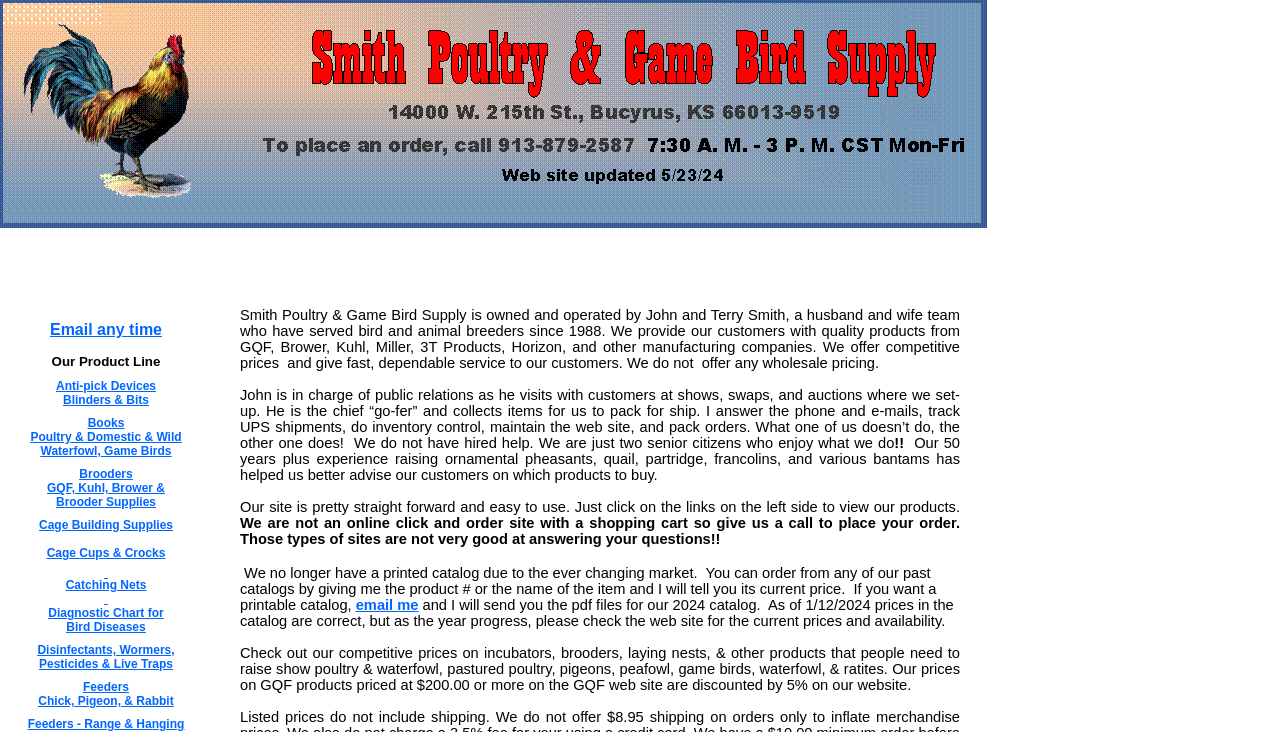Construct a thorough caption encompassing all aspects of the webpage.

This webpage is an online store specializing in products for people who raise poultry, waterfowl, and game birds. At the top of the page, there is a logo image of "Smith Poultry & Game Bird Supply" with an email link and several product category links, including "Anti-pick Devices", "Blinders & Bits", "Books", and more, arranged horizontally below the logo.

Below these links, there is a section with multiple rows of links to various products, such as "Brooders", "Poultry & Domestic & Wild Waterfowl, Game Birds", "Cage Building Supplies", and many others. These links are densely packed and take up a significant portion of the page.

On the right side of the page, there is a smaller section with a few links, including "email me" and a promotional message that reads, "Check out our competitive prices on incubators, brooders, laying nests, & other products that people need to raise show poultry & waterfowl, pastured poultry, pigeons, peafowl, game birds, waterfowl, & ratites." This message is followed by a paragraph of text explaining the discount policy on GQF products.

At the very top left of the page, there is a small image, but its purpose is unclear. Overall, the page is densely packed with links and text, suggesting a comprehensive online catalog of products for poultry and game bird enthusiasts.